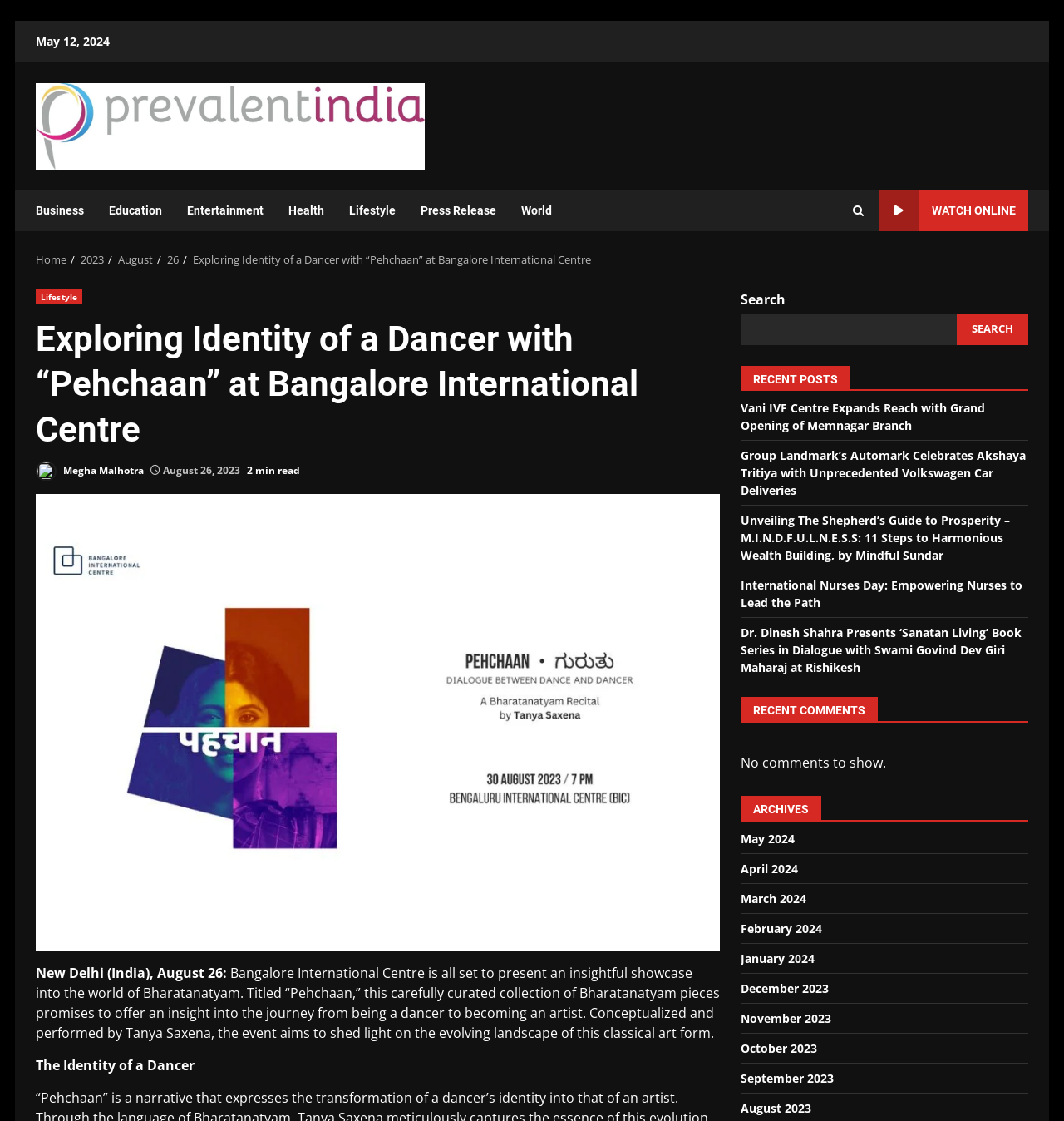Please identify the bounding box coordinates of the element on the webpage that should be clicked to follow this instruction: "Check 'be Kind'". The bounding box coordinates should be given as four float numbers between 0 and 1, formatted as [left, top, right, bottom].

None